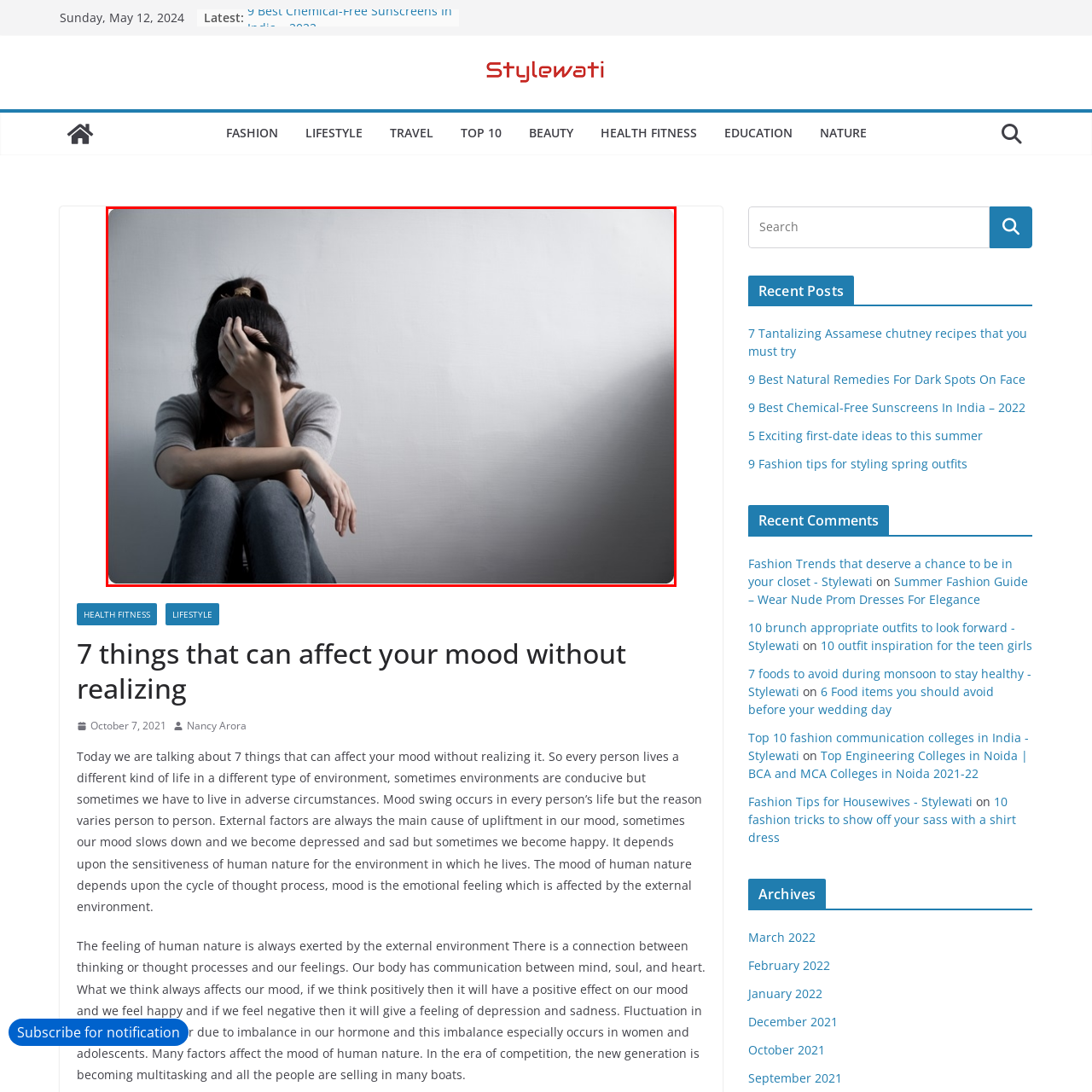What is the mood portrayed in the image?
Focus on the section marked by the red bounding box and elaborate on the question as thoroughly as possible.

The caption describes the background as muted and neutral, and the woman's posture and facial expression convey a sense of deep thought or distress, collectively creating a somber mood in the image.